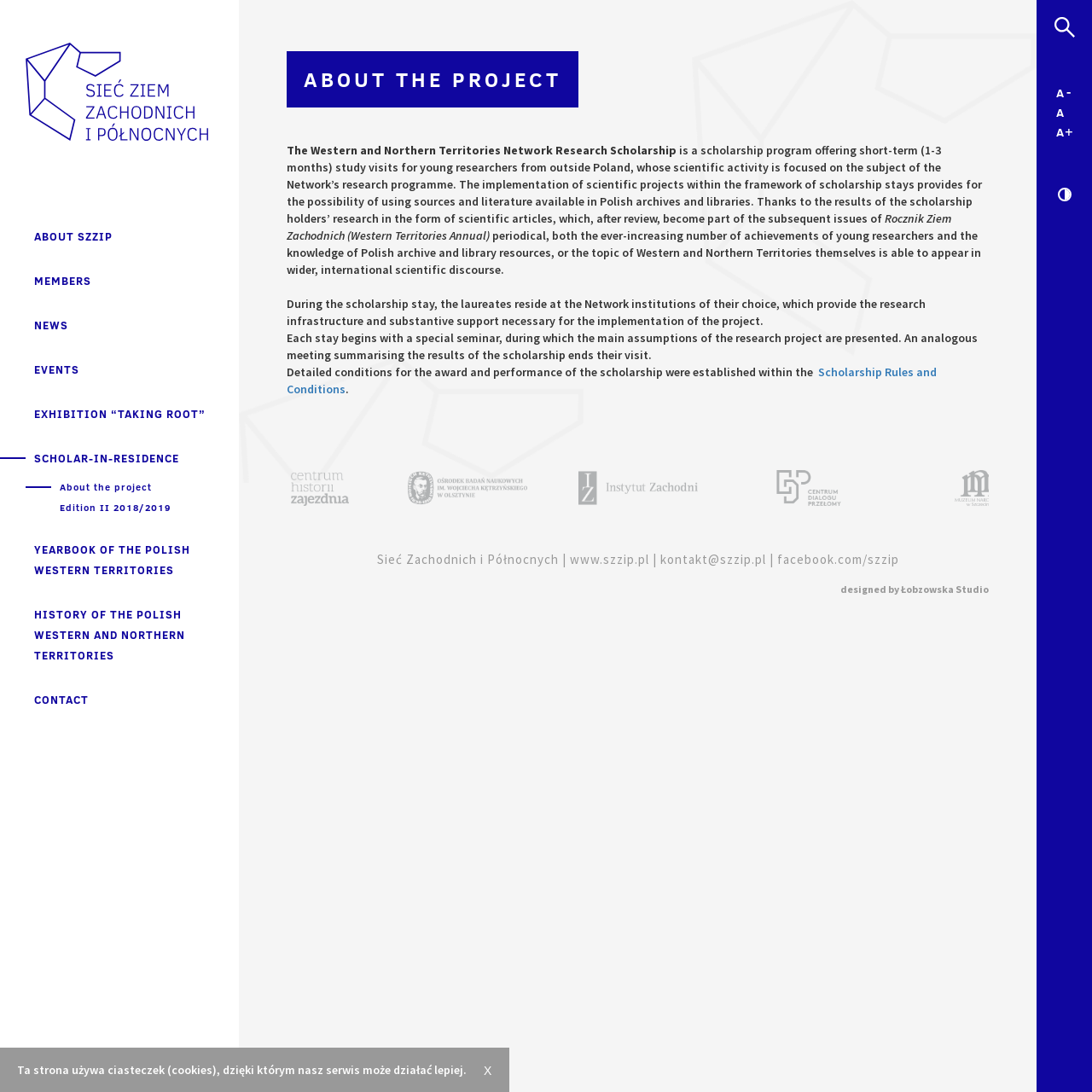Could you find the bounding box coordinates of the clickable area to complete this instruction: "Click the facebook link"?

[0.711, 0.505, 0.823, 0.52]